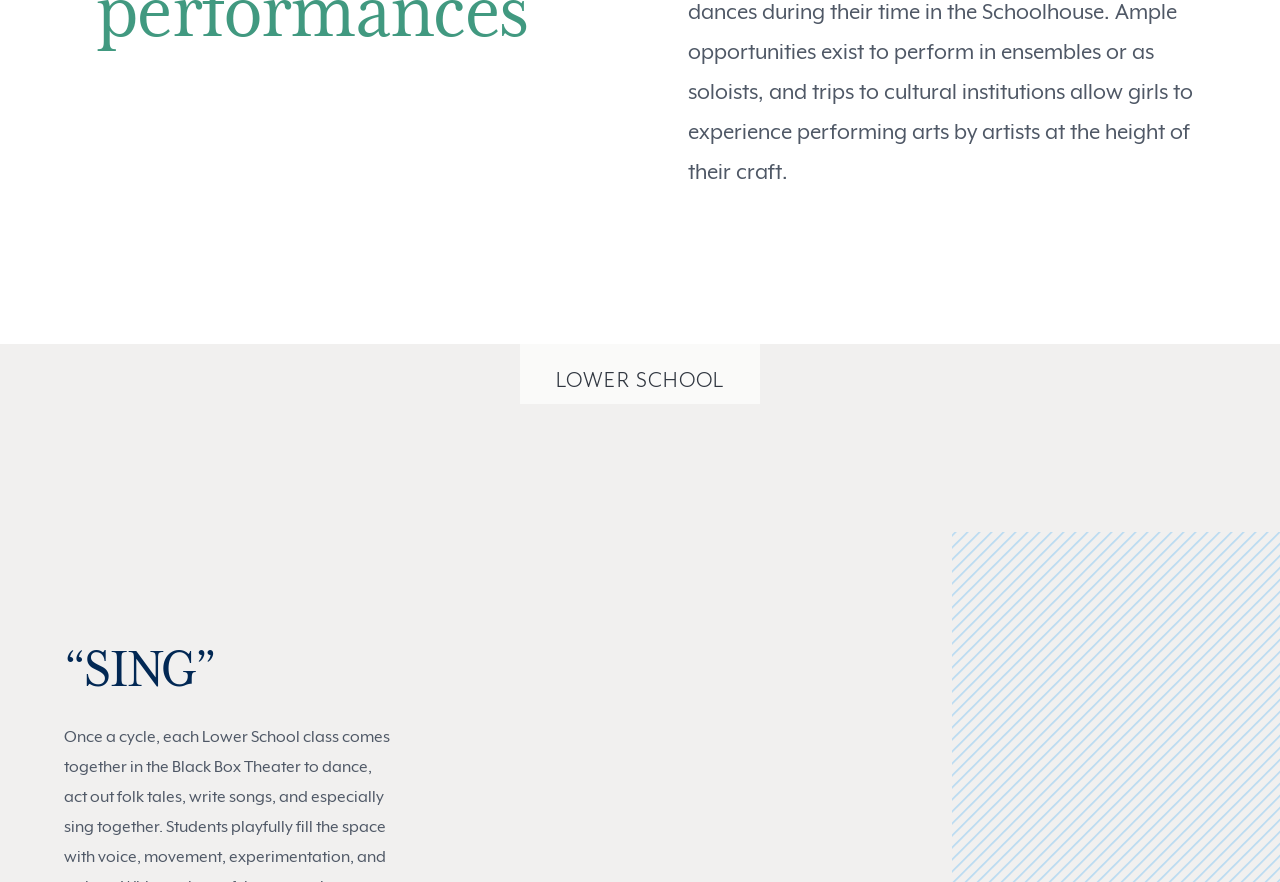Using the provided element description: "Connect Online", identify the bounding box coordinates. The coordinates should be four floats between 0 and 1 in the order [left, top, right, bottom].

[0.1, 0.516, 0.245, 0.556]